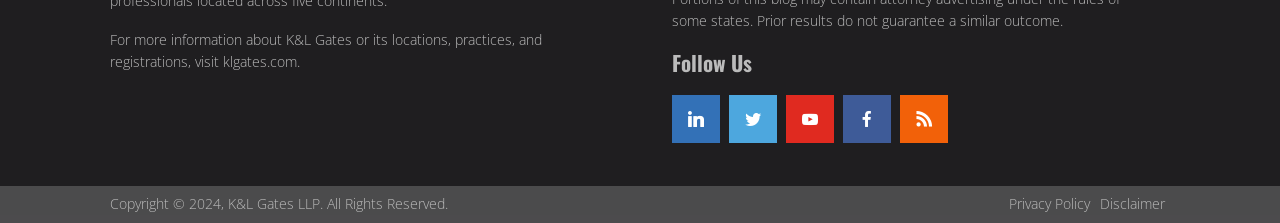Identify the bounding box coordinates of the clickable region required to complete the instruction: "read the privacy policy". The coordinates should be given as four float numbers within the range of 0 and 1, i.e., [left, top, right, bottom].

[0.788, 0.872, 0.852, 0.957]